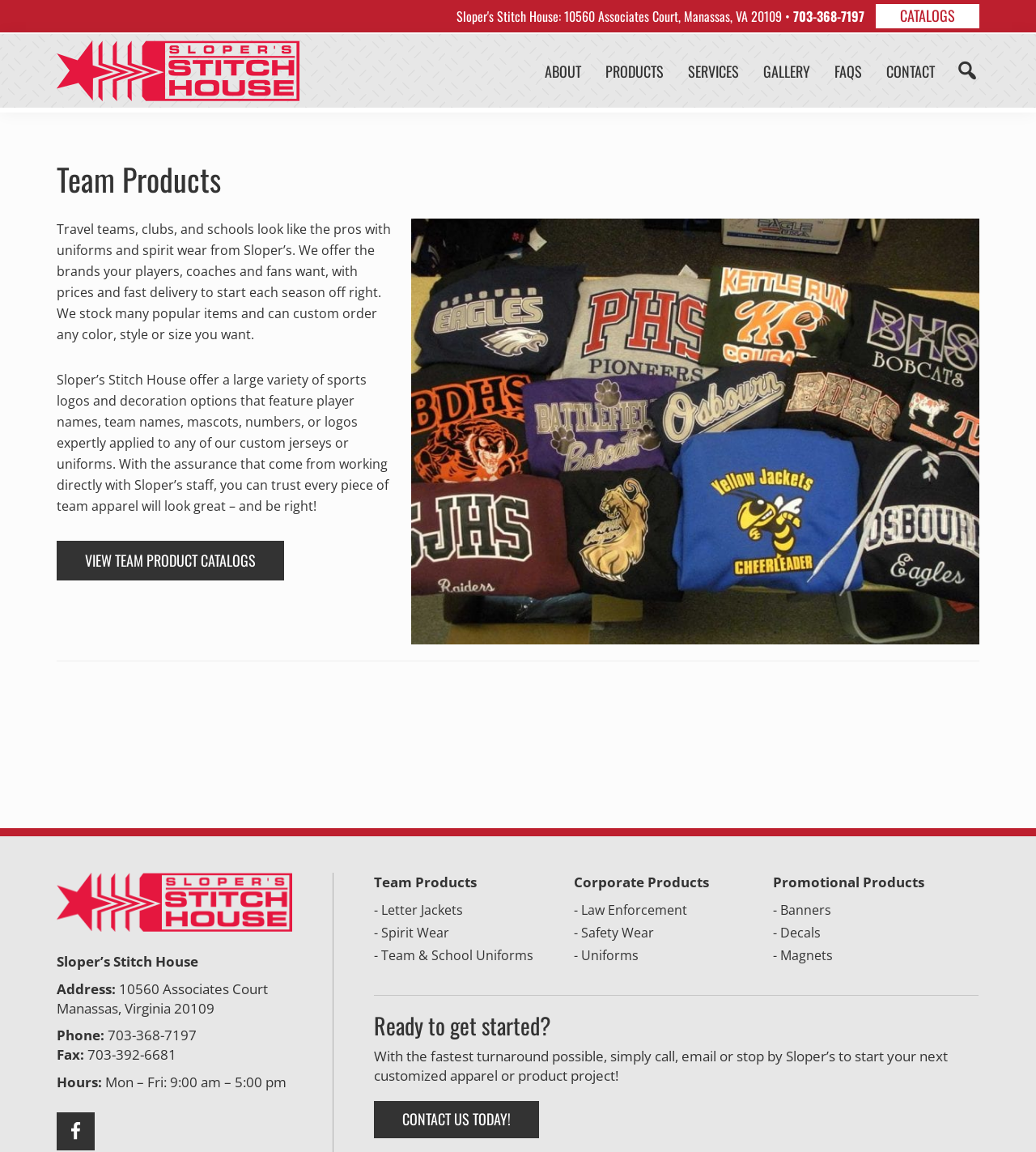Please determine the bounding box coordinates of the element to click in order to execute the following instruction: "Call the phone number". The coordinates should be four float numbers between 0 and 1, specified as [left, top, right, bottom].

[0.766, 0.006, 0.834, 0.022]